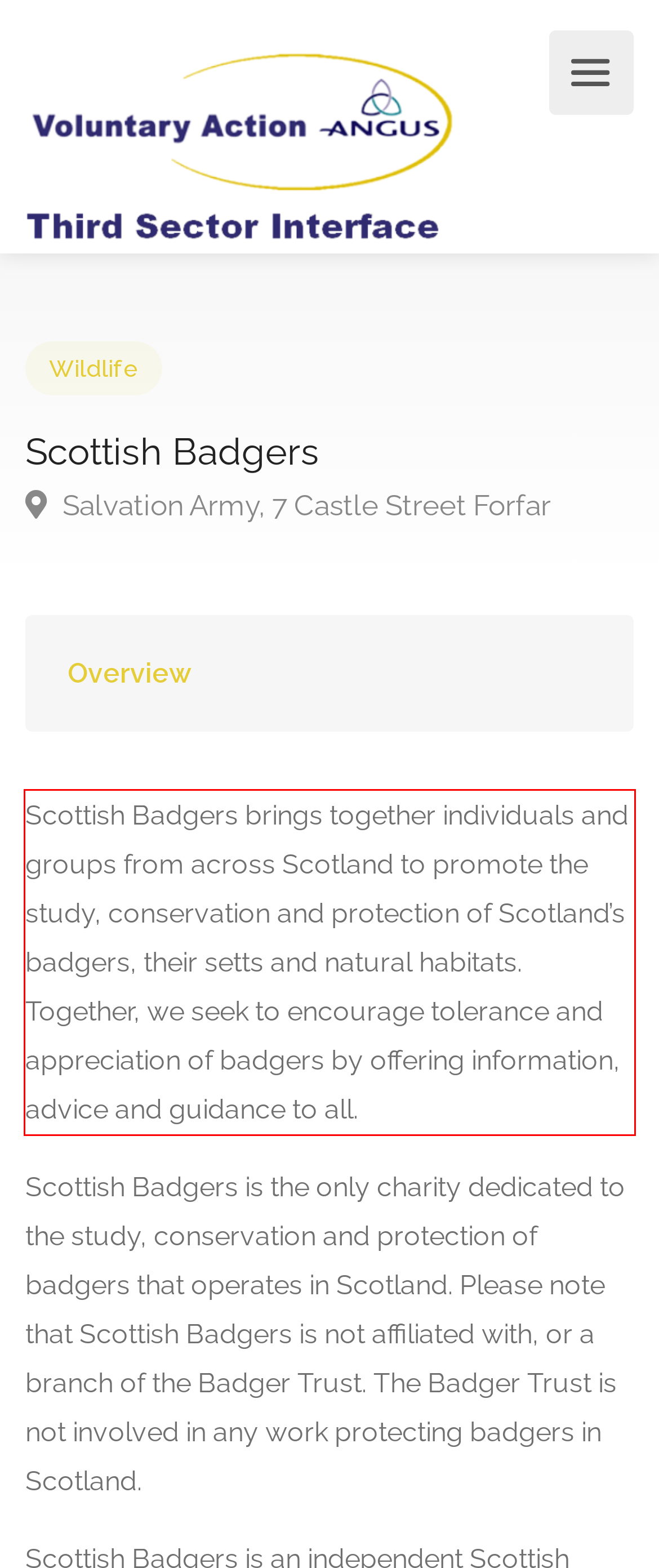Please recognize and transcribe the text located inside the red bounding box in the webpage image.

Scottish Badgers brings together individuals and groups from across Scotland to promote the study, conservation and protection of Scotland’s badgers, their setts and natural habitats. Together, we seek to encourage tolerance and appreciation of badgers by offering information, advice and guidance to all.